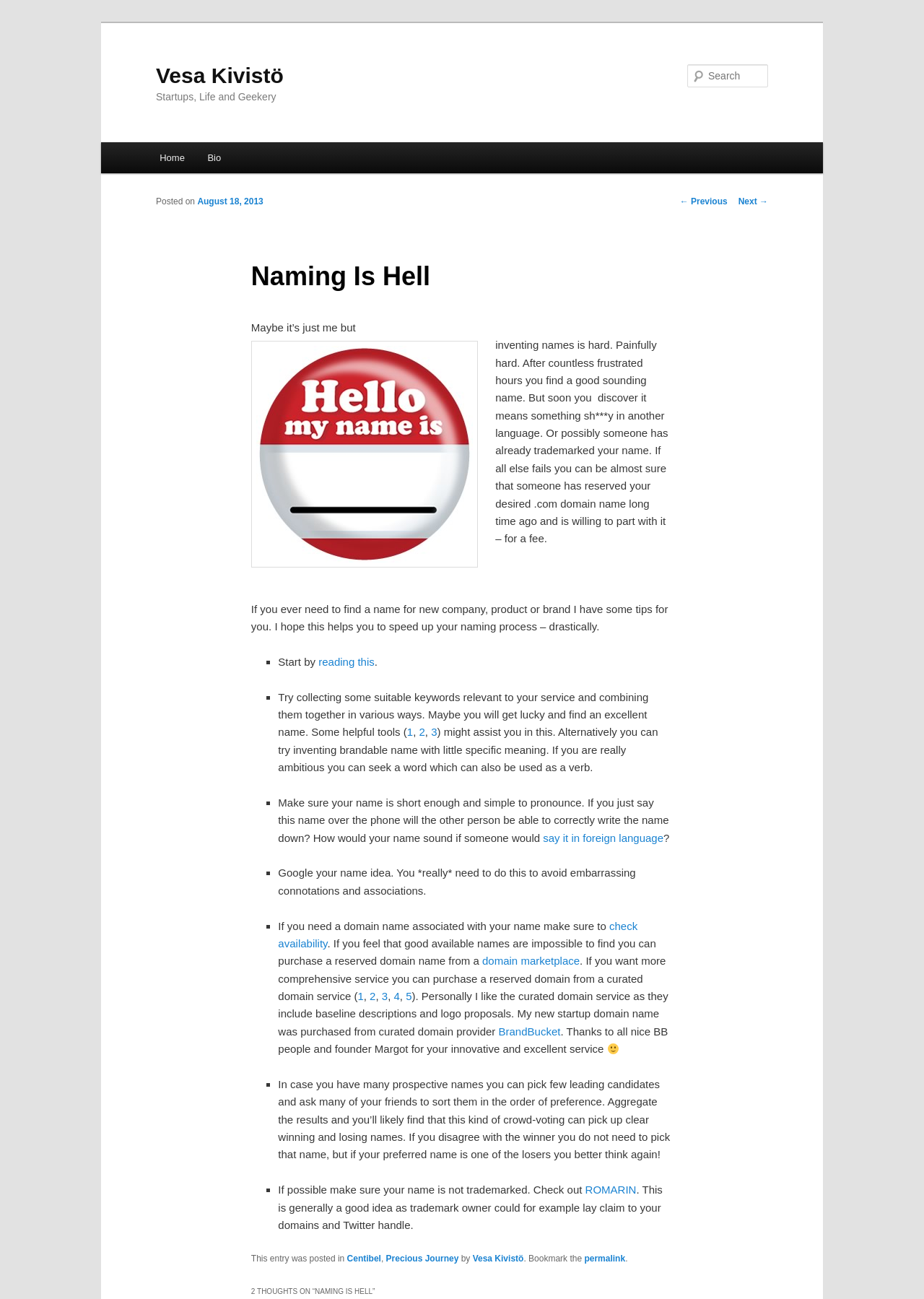Please specify the bounding box coordinates of the element that should be clicked to execute the given instruction: 'Visit the BrandBucket website'. Ensure the coordinates are four float numbers between 0 and 1, expressed as [left, top, right, bottom].

[0.539, 0.789, 0.607, 0.799]